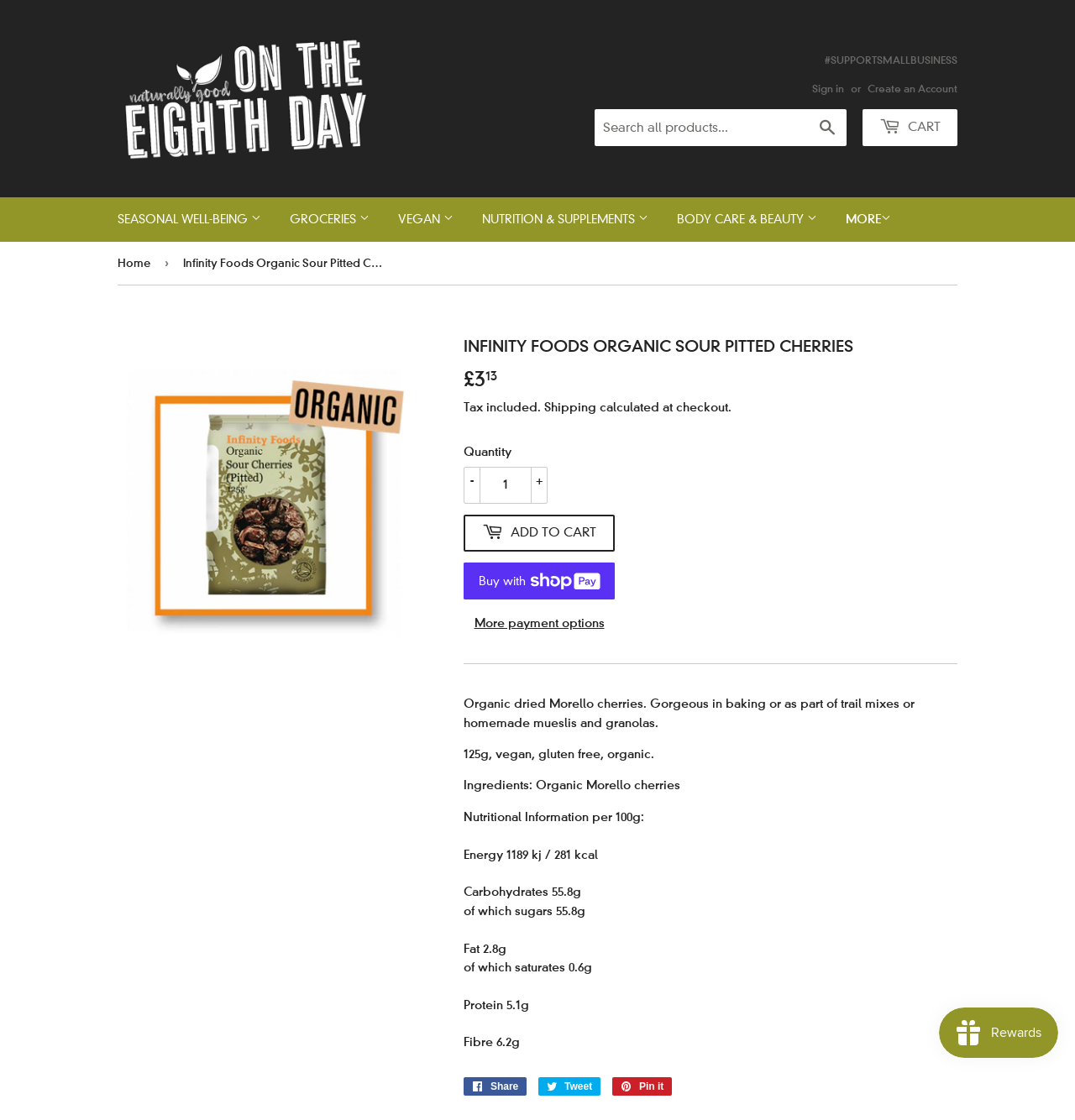Extract the bounding box coordinates of the UI element described by: "Vegan Tins, Cans & Packets". The coordinates should include four float numbers ranging from 0 to 1, e.g., [left, top, right, bottom].

[0.497, 0.439, 0.691, 0.471]